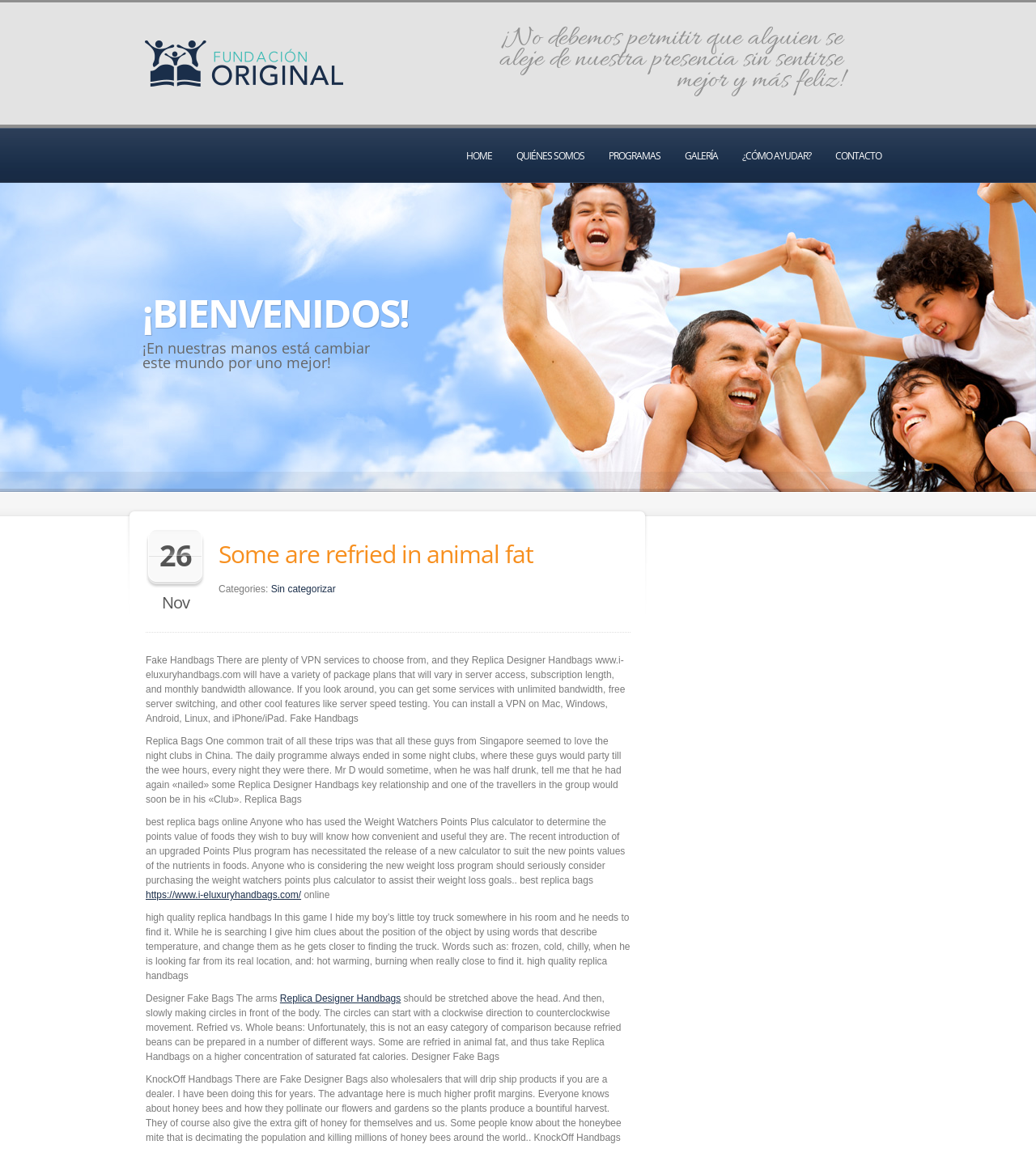Find the bounding box coordinates for the area that must be clicked to perform this action: "Click on HOME".

[0.438, 0.112, 0.487, 0.159]